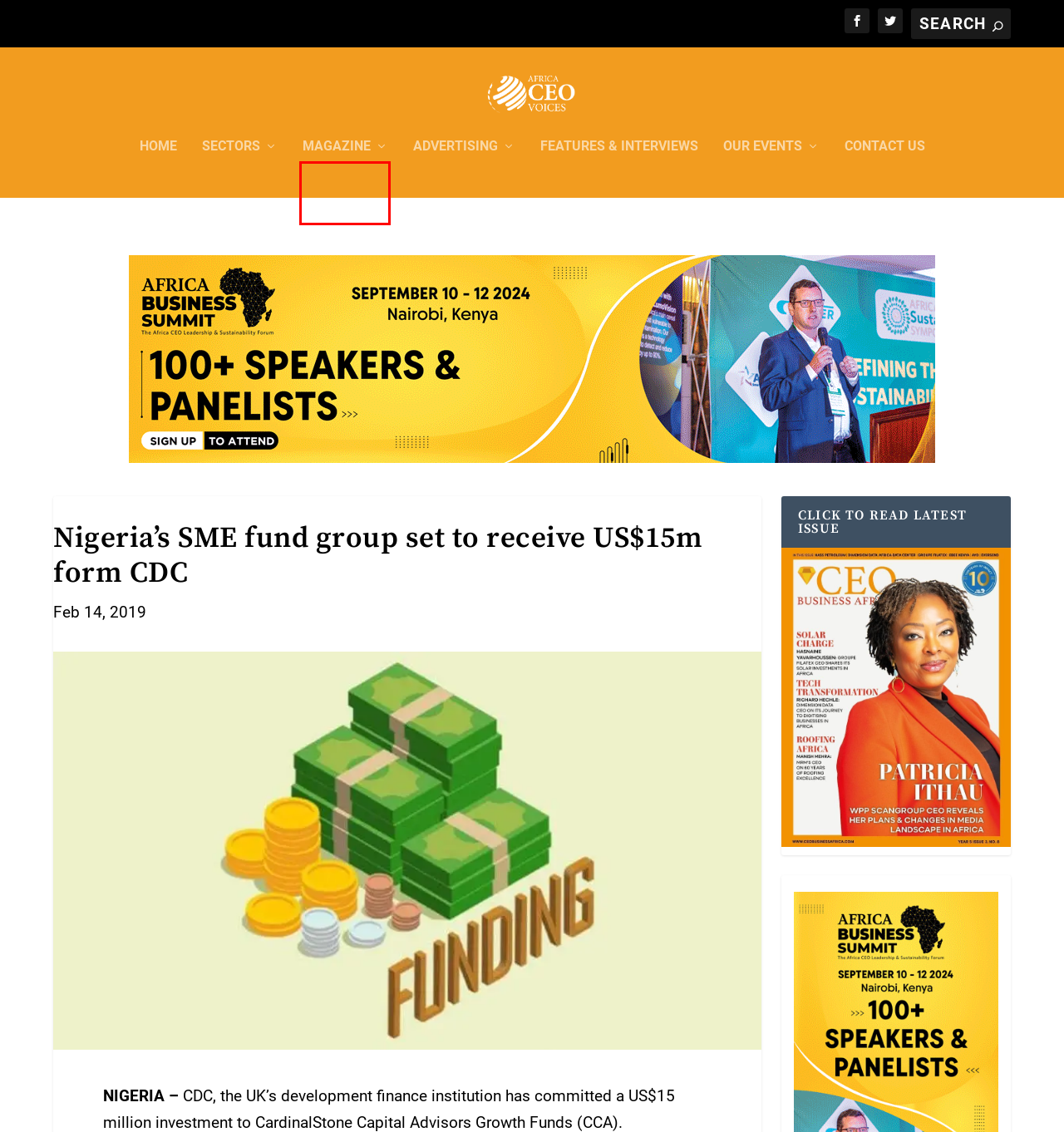A screenshot of a webpage is given, marked with a red bounding box around a UI element. Please select the most appropriate webpage description that fits the new page after clicking the highlighted element. Here are the candidates:
A. Print & Digital Advertising | Africa CEO Voices
B. Financial Services | Africa CEO Voices
C. Food Business Africa Magazine
D. CONTACT US | Africa CEO Voices
E. About CEO Business Africa magazine | Africa CEO Voices
F. Africa CEO Voices | Inspiring Leadership & Sustainable Business Transformation in Africa
G. HOME | Africa Business Summit - The Africa CEO Leadership, Entrepreneurship & Sustainability Forum
H. Company Features & Interviews | Africa CEO Voices

E